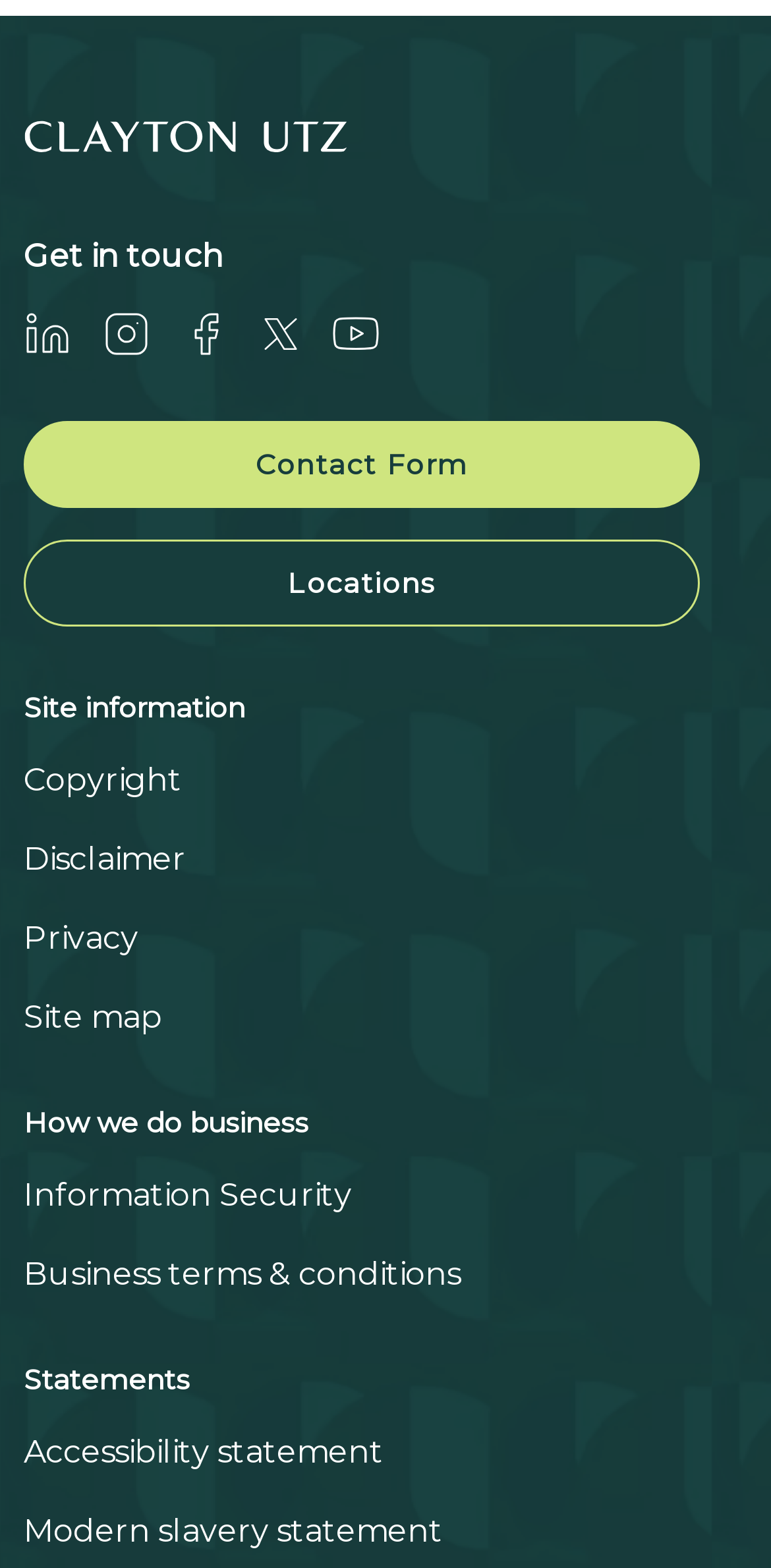Please provide a comprehensive response to the question based on the details in the image: How many social media links are there?

I counted the number of links with images inside them, which are typically used for social media links. There are 5 such links, each with an image inside.